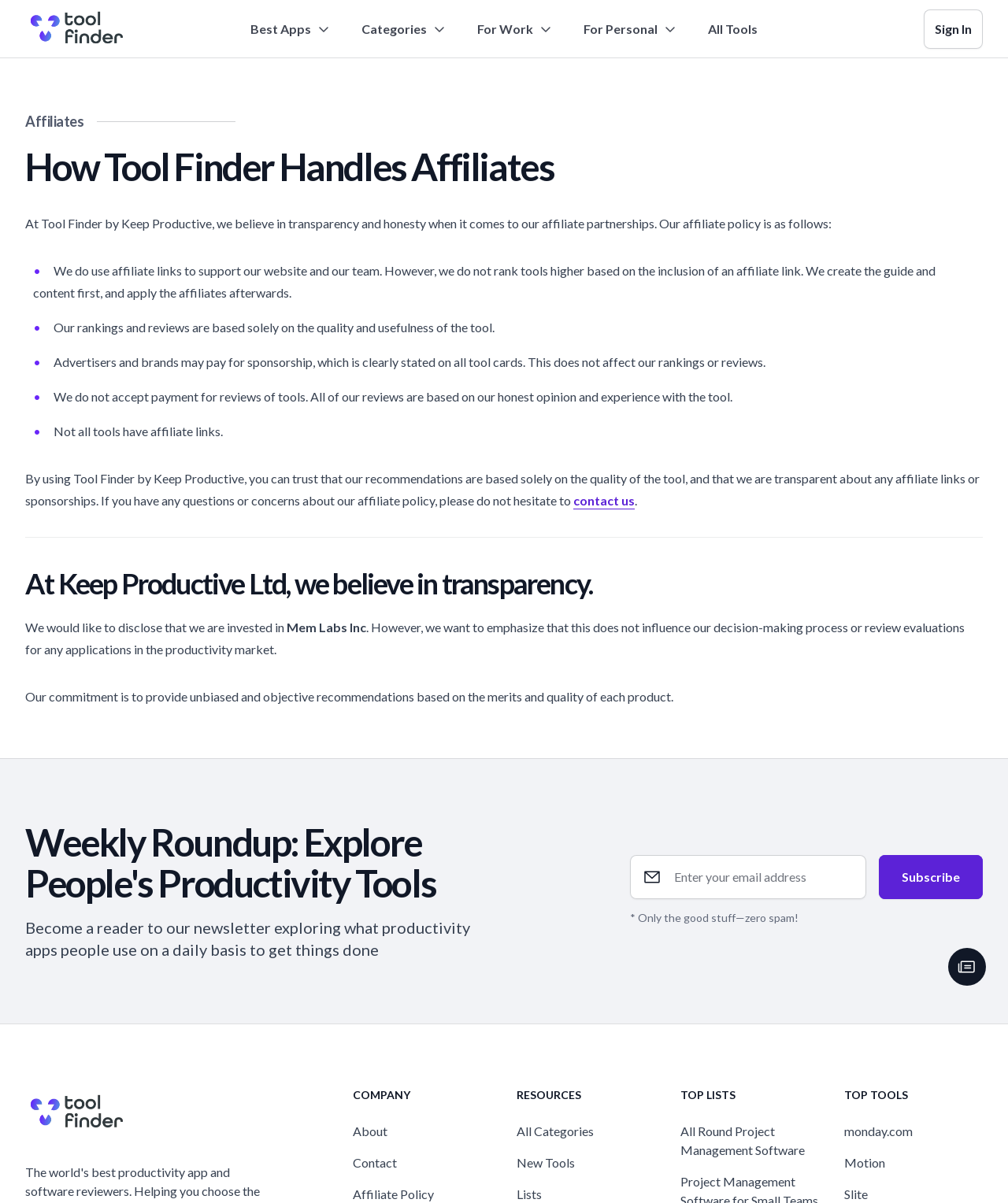Find the bounding box coordinates of the area that needs to be clicked in order to achieve the following instruction: "Click on the Best Apps button". The coordinates should be specified as four float numbers between 0 and 1, i.e., [left, top, right, bottom].

[0.248, 0.016, 0.327, 0.032]